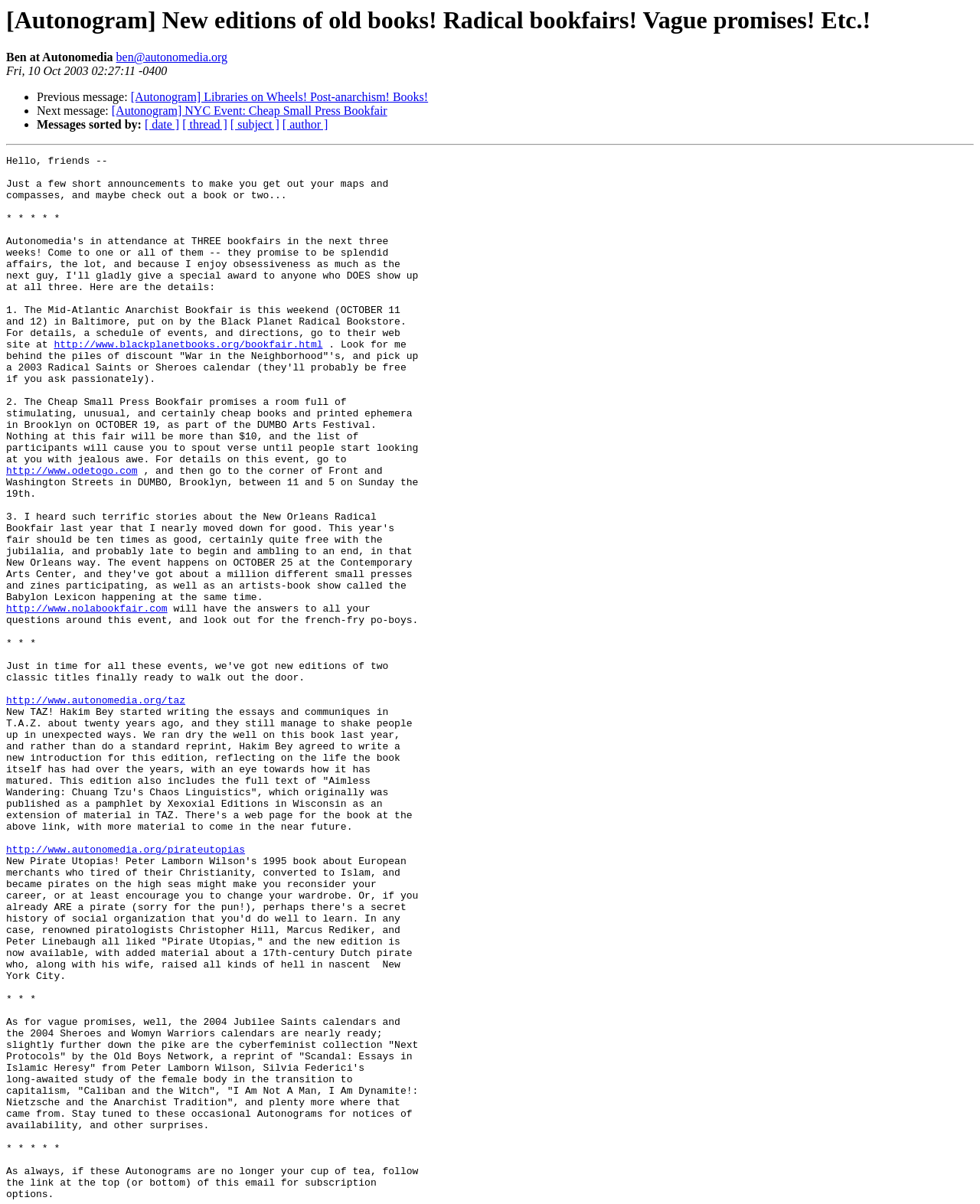What is the author's email address?
Based on the screenshot, provide a one-word or short-phrase response.

ben@autonomedia.org